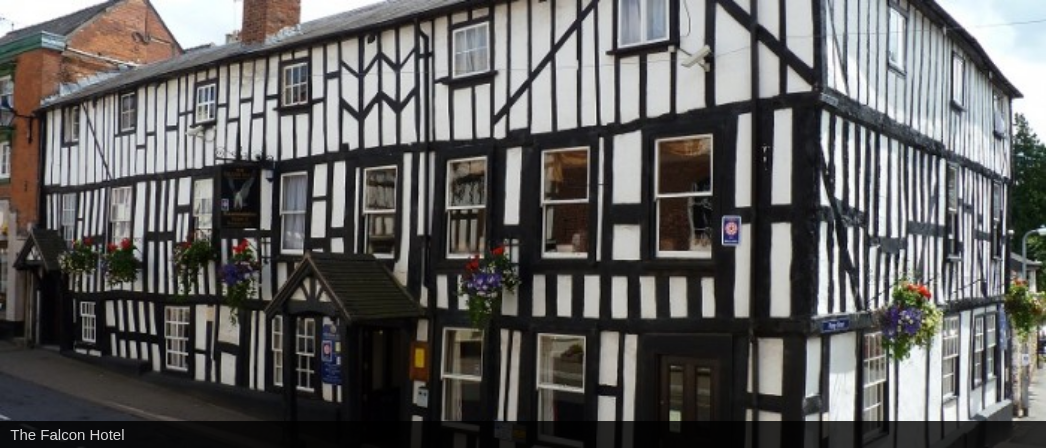What type of accommodations does the Falcon Hotel offer?
Please answer the question with a single word or phrase, referencing the image.

Bed and breakfast